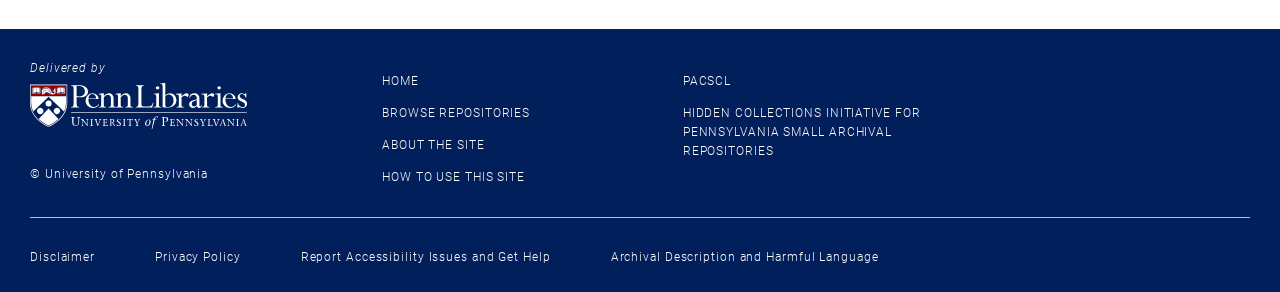Identify the bounding box coordinates of the specific part of the webpage to click to complete this instruction: "browse repositories".

[0.298, 0.362, 0.414, 0.41]